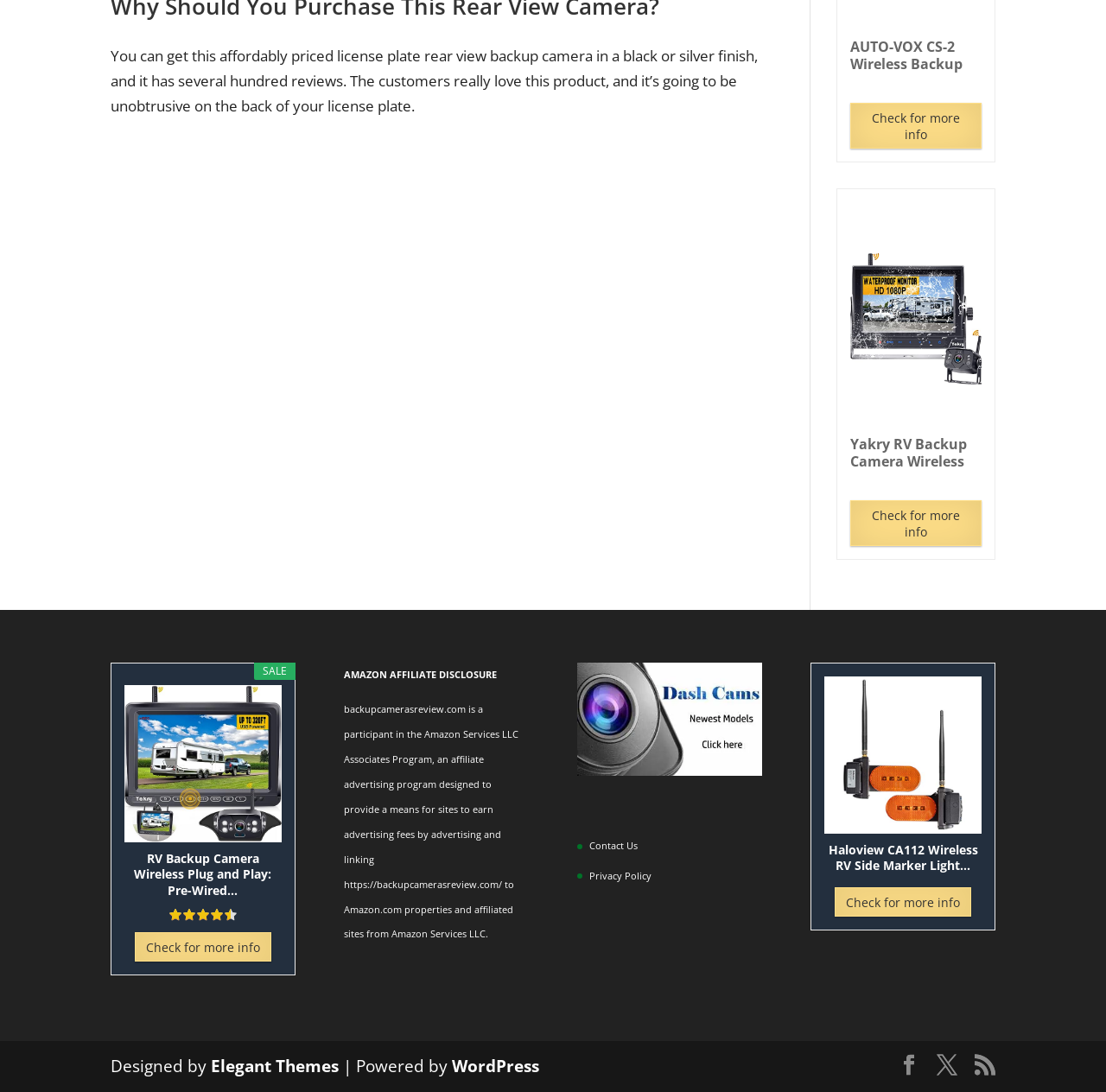What is the main product being discussed?
Please respond to the question with a detailed and thorough explanation.

The main product being discussed is a backup camera, which is evident from the text 'You can get this affordably priced license plate rear view backup camera...' and the presence of multiple links and images related to backup cameras.